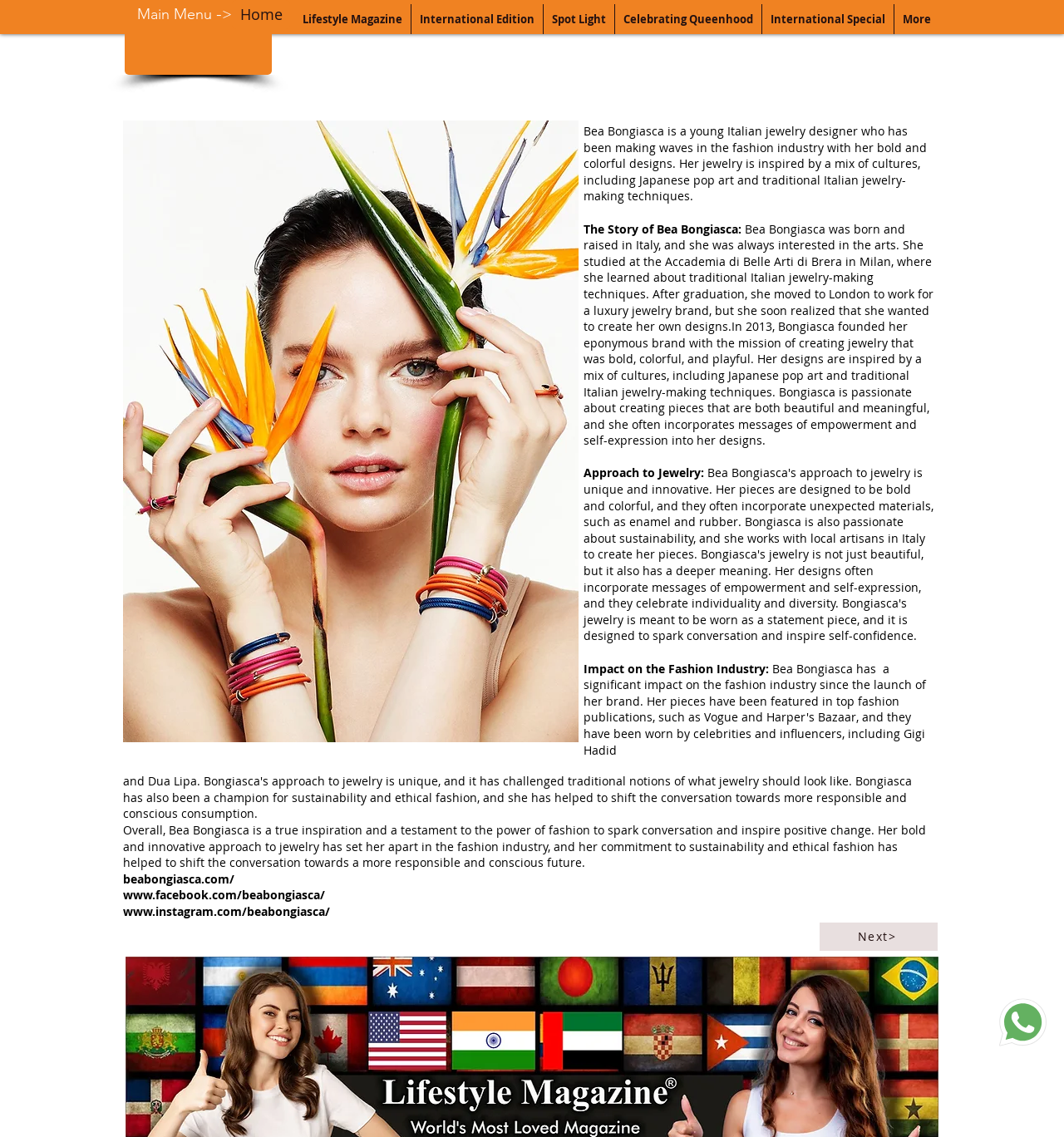Write a detailed summary of the webpage.

The webpage is about the success story of Bea Bongiasca, a young Italian jewelry designer, in Lifestyle Magazine. At the top, there is a navigation bar with links to different sections of the website, including "Lifestyle Magazine", "International Edition", "Spot Light", "Celebrating Queenhood", and "International Special". 

Below the navigation bar, there is a heading "Main Menu ->" followed by a social bar with links to Facebook and Instagram, each accompanied by an image of the respective social media platform's logo.

On the left side of the page, there is a link to "Home" and an image of a person, likely Bea Bongiasca. 

The main content of the page is a biography of Bea Bongiasca, divided into sections. The first section introduces Bea Bongiasca as a young Italian jewelry designer who has been making waves in the fashion industry with her bold and colorful designs. 

Below this introduction, there are three sections: "The Story of Bea Bongiasca", "Approach to Jewelry", and "Impact on the Fashion Industry". These sections provide more details about Bea's background, her design philosophy, and her influence on the fashion industry.

At the bottom of the page, there are links to Bea's website, Facebook page, and Instagram page. There is also a "Next>" link, suggesting that there is more content to be found on subsequent pages.